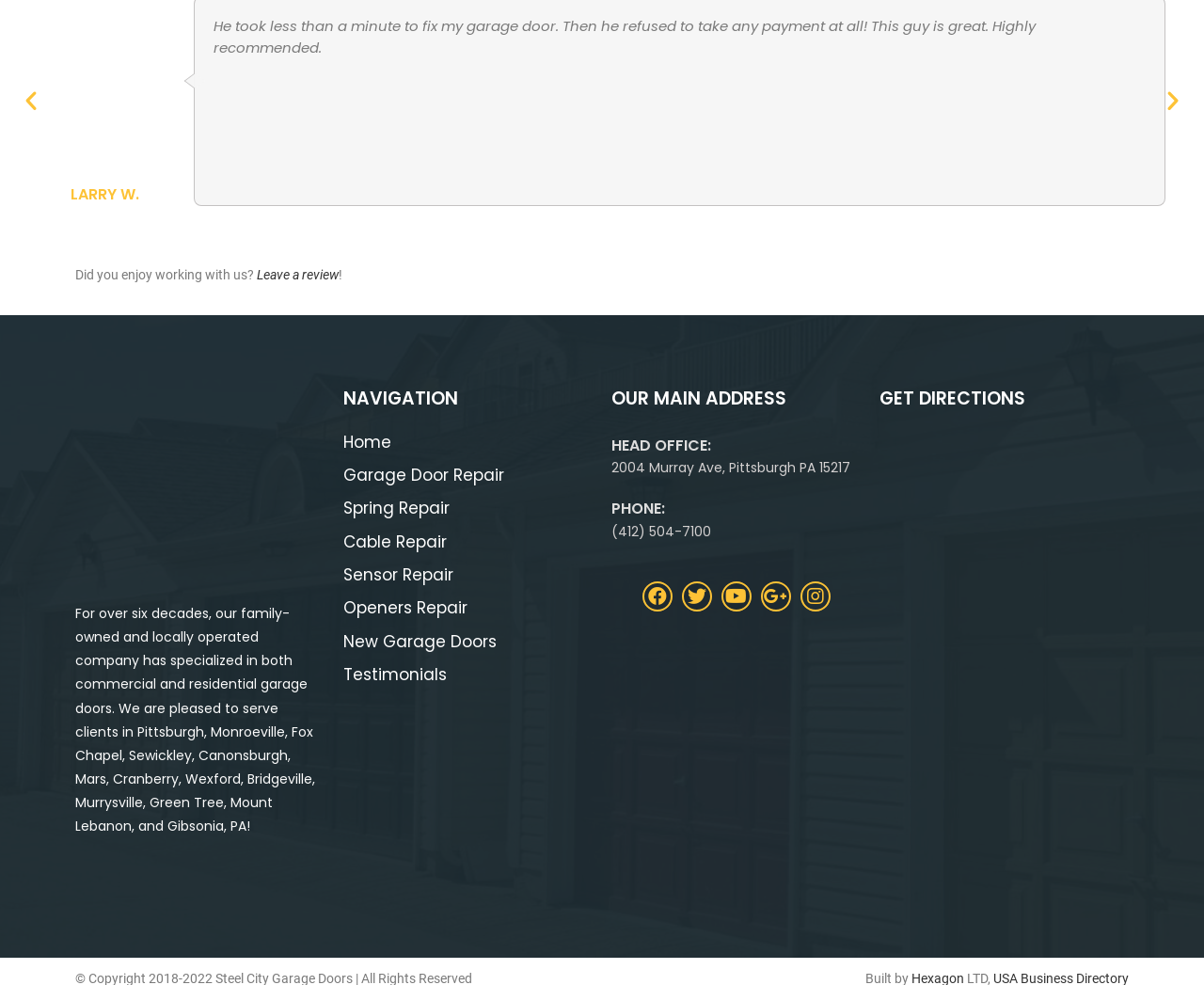Find the bounding box coordinates of the element I should click to carry out the following instruction: "Click the 'Previous' button".

[0.016, 0.09, 0.036, 0.115]